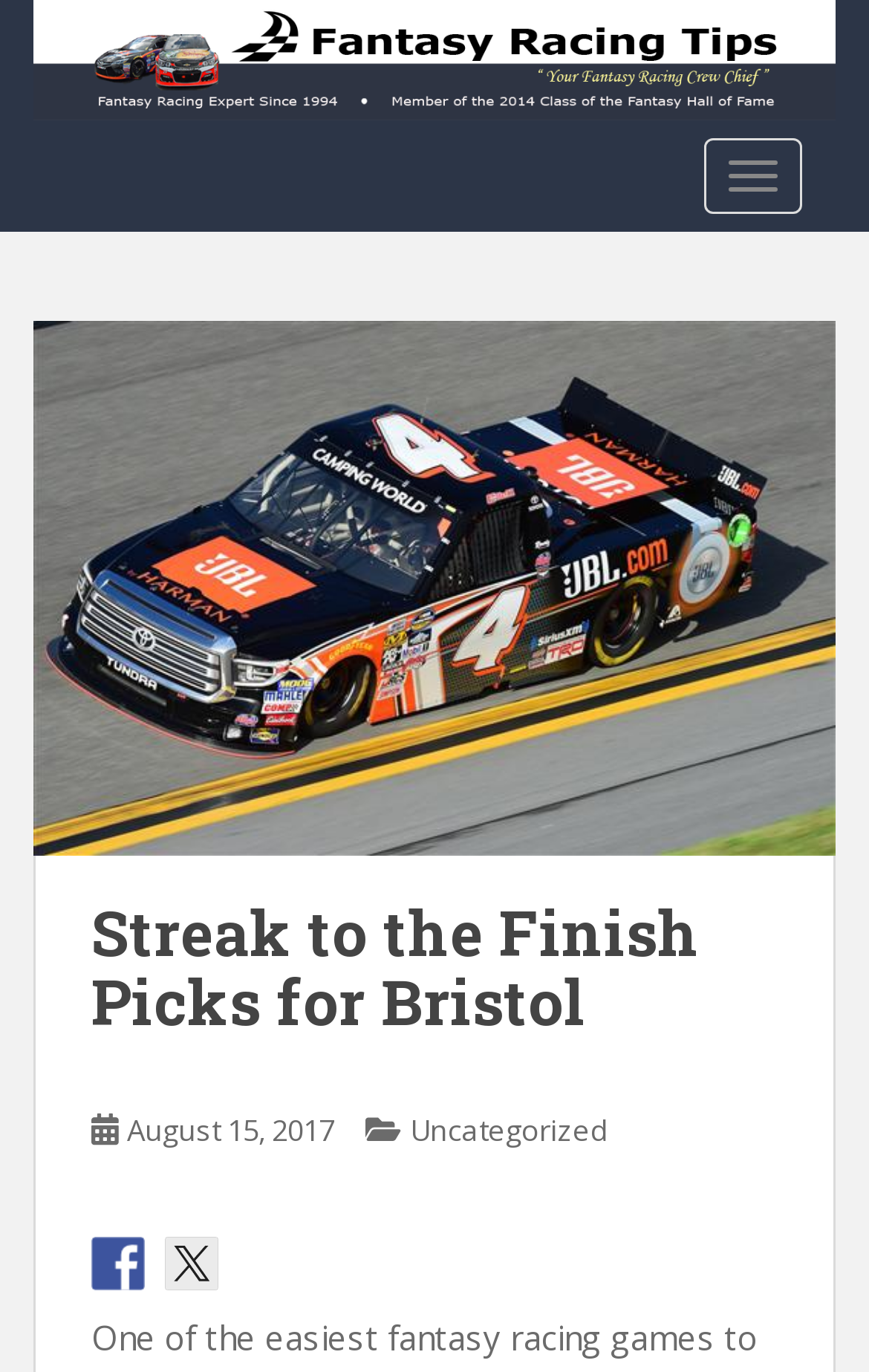Please determine the bounding box coordinates for the element with the description: "August 15, 2017August 19, 2017".

[0.146, 0.81, 0.385, 0.839]